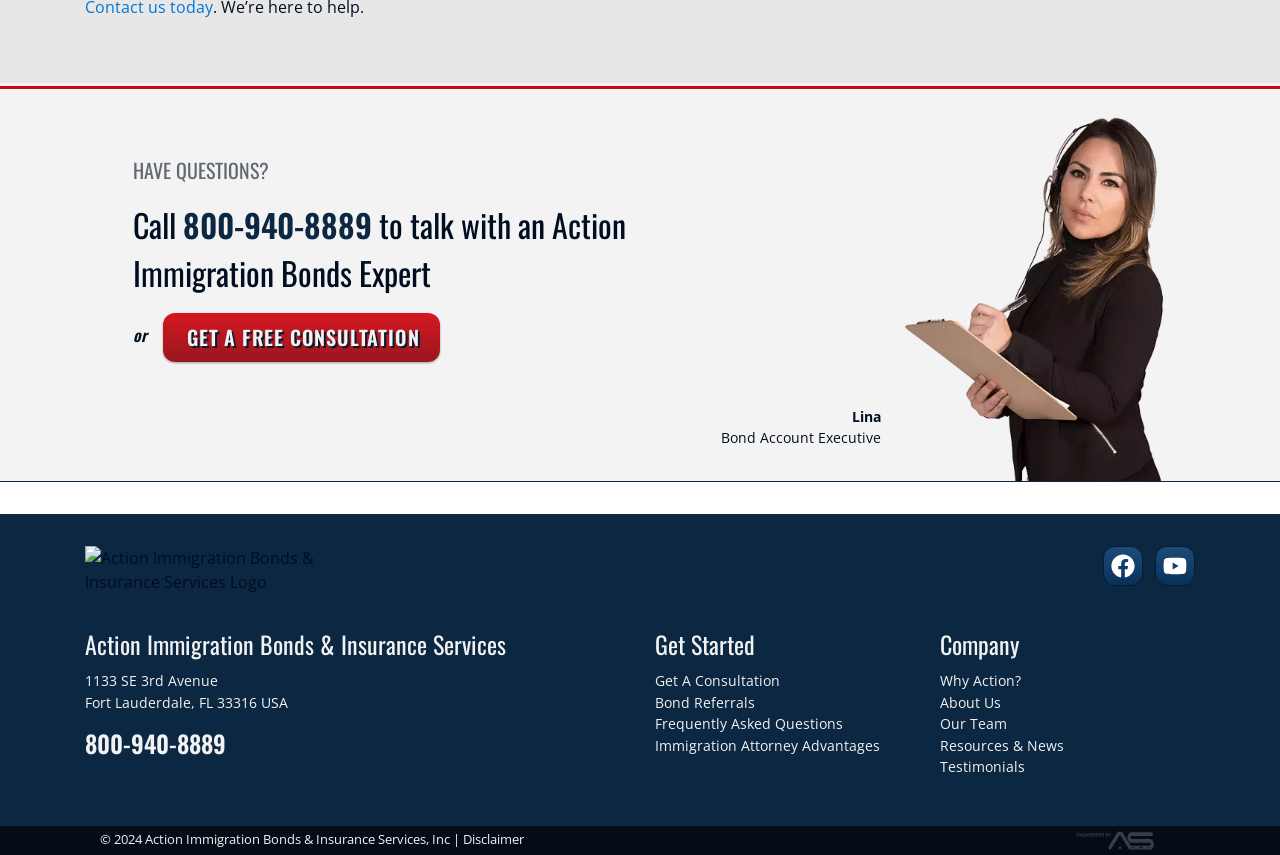Determine the bounding box for the UI element described here: "Resources & News".

[0.734, 0.861, 0.831, 0.883]